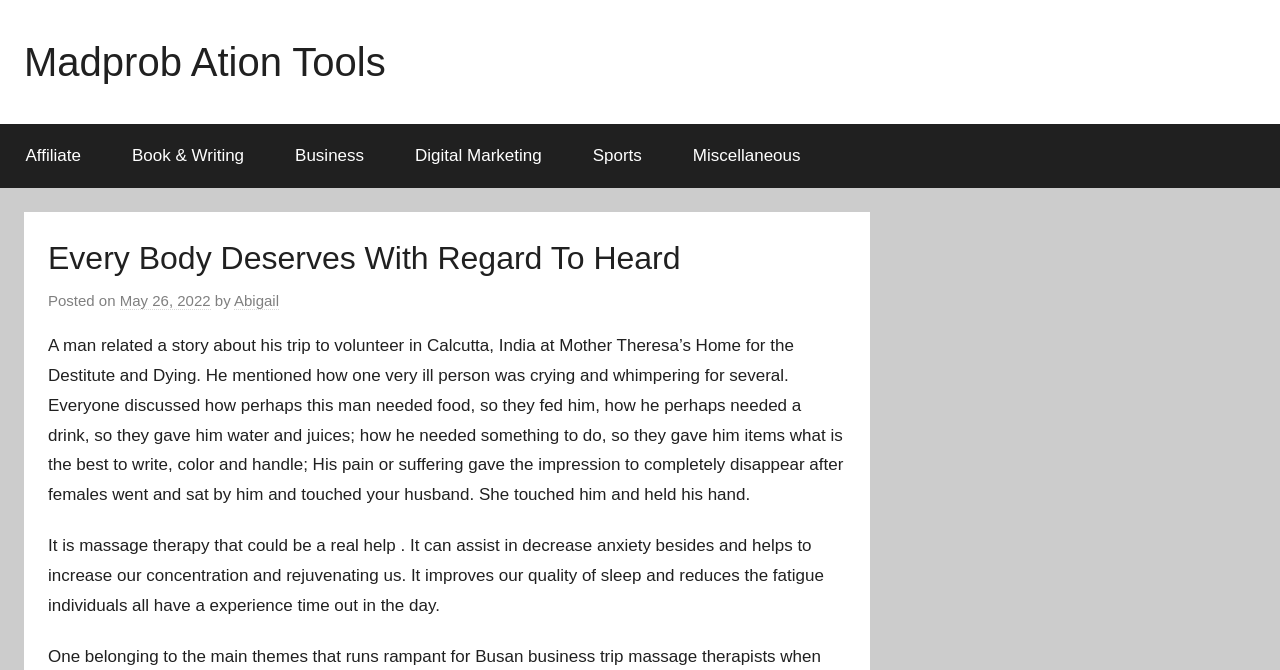From the element description: "Abigail", extract the bounding box coordinates of the UI element. The coordinates should be expressed as four float numbers between 0 and 1, in the order [left, top, right, bottom].

[0.183, 0.436, 0.218, 0.463]